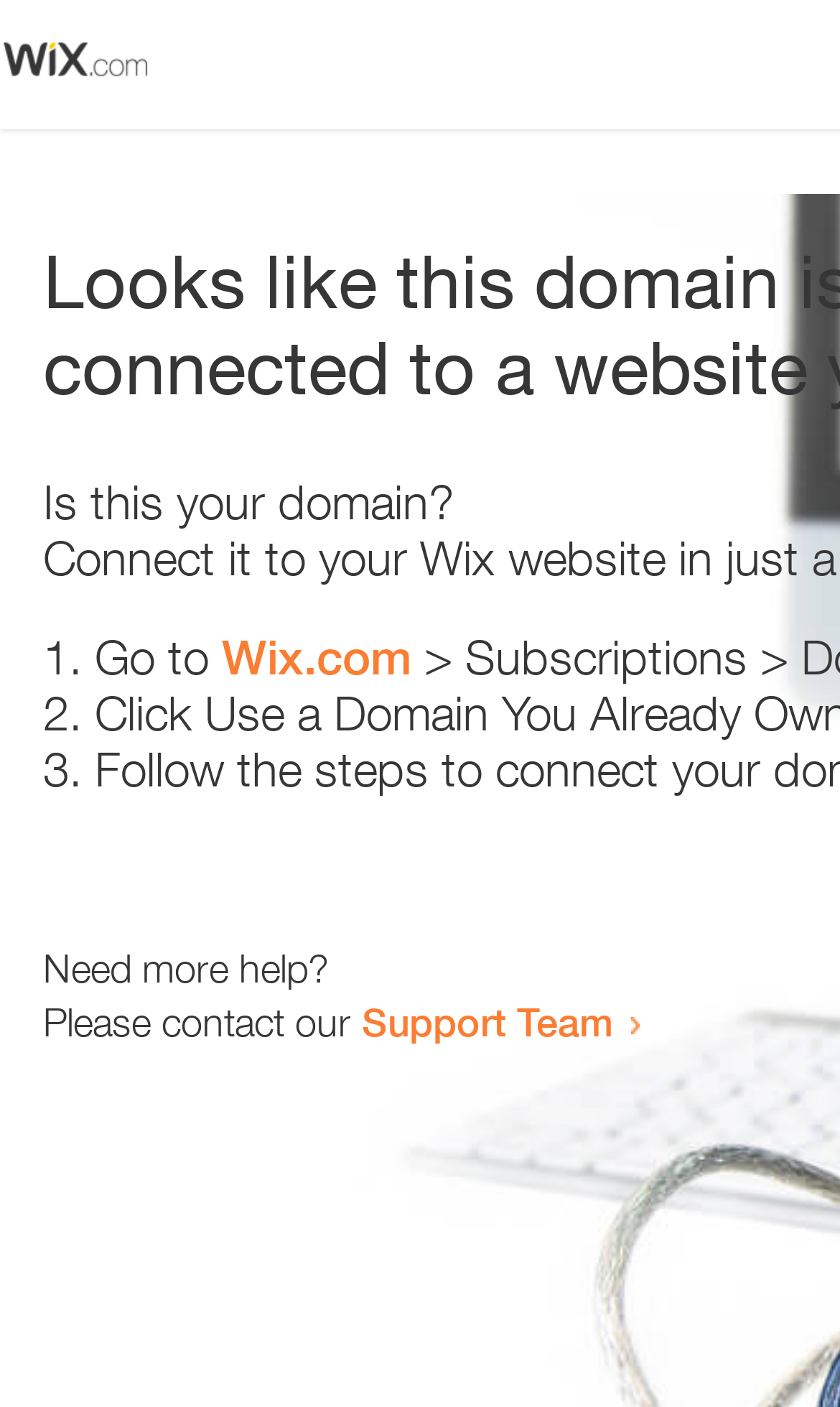Identify the first-level heading on the webpage and generate its text content.

Looks like this domain isn't
connected to a website yet